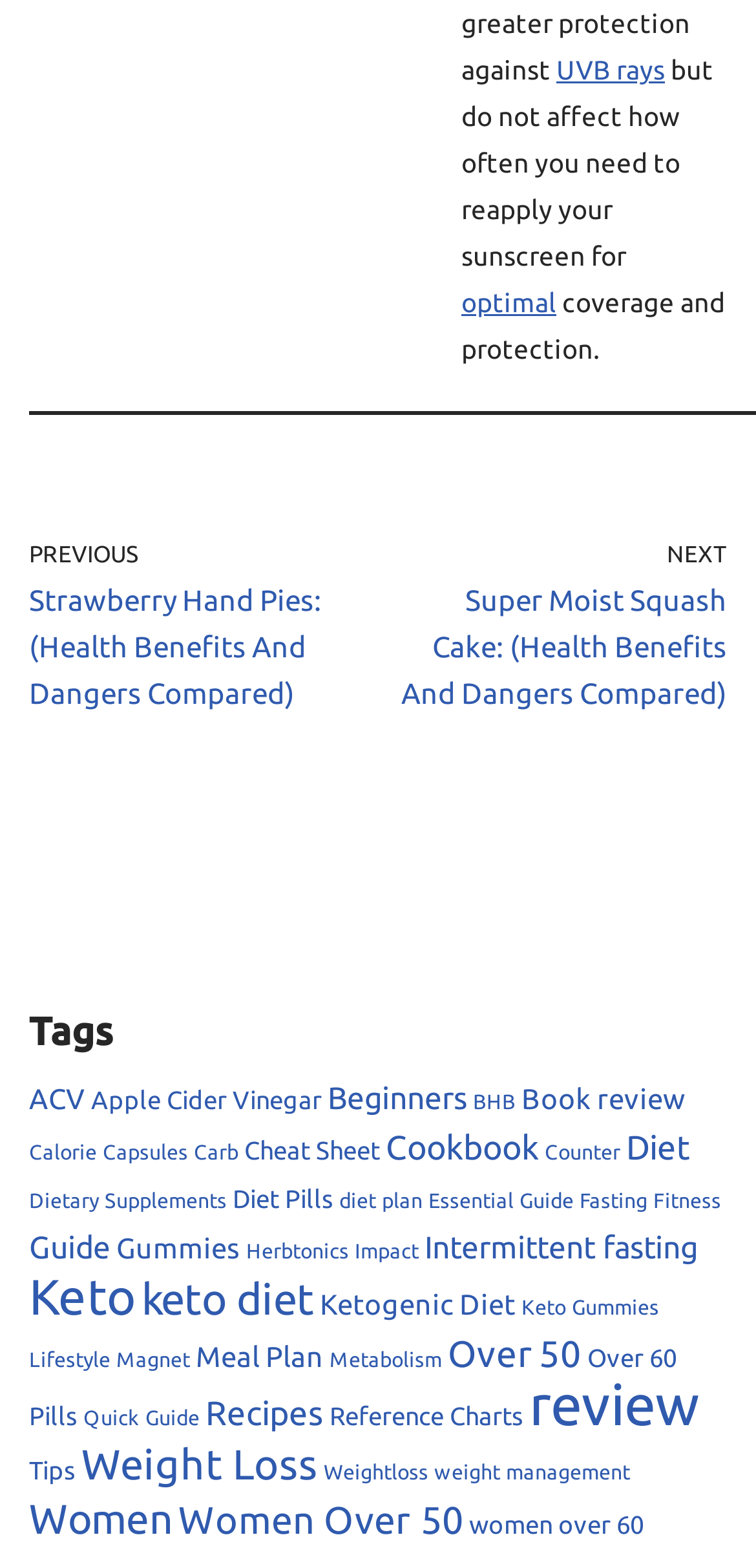Please locate the bounding box coordinates of the element's region that needs to be clicked to follow the instruction: "Click on the 'Weight Loss' link". The bounding box coordinates should be provided as four float numbers between 0 and 1, i.e., [left, top, right, bottom].

[0.108, 0.919, 0.421, 0.949]